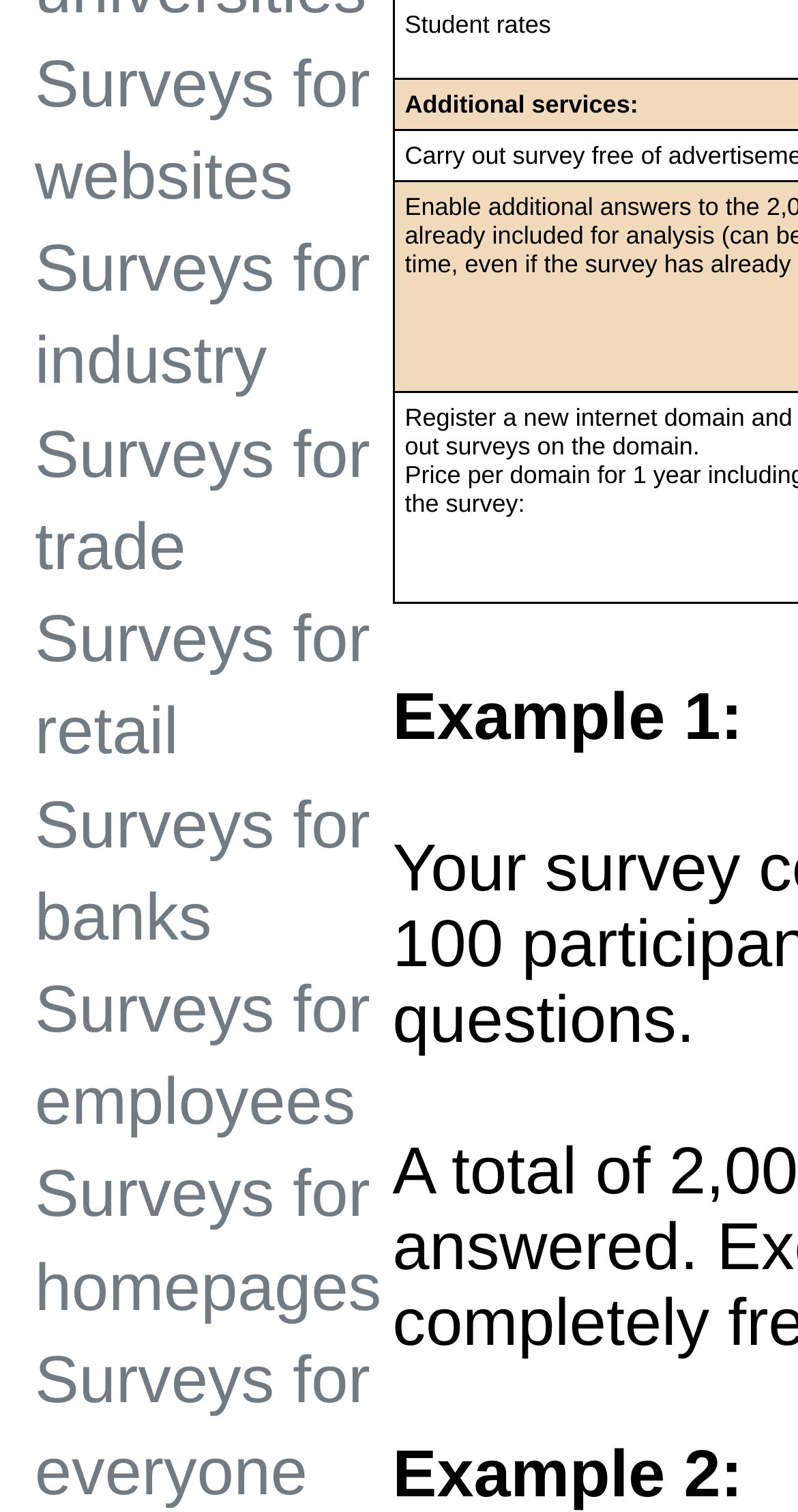Provide your answer in a single word or phrase: 
Are there any images on the webpage?

No